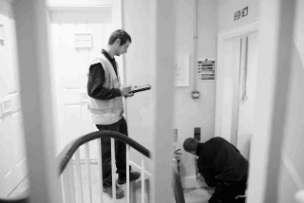Provide a thorough and detailed caption for the image.

The image captures a scene in a commercial or residential setting where two technicians are engaged in maintenance work. The technician on the left, standing on a staircase, is holding a clipboard and appears to be surveying the area or taking notes, dressed in a reflective safety vest which indicates a focus on safety during the task. Below, another technician is crouched near a wall, possibly examining or repairing a fire alarm system or emergency lighting fixture. The environment is well-lit, with white walls and doors visible in the background, suggesting an organized workspace. This image reflects a professional response to fire safety maintenance, emphasizing the importance of skilled intervention for effective emergency services.